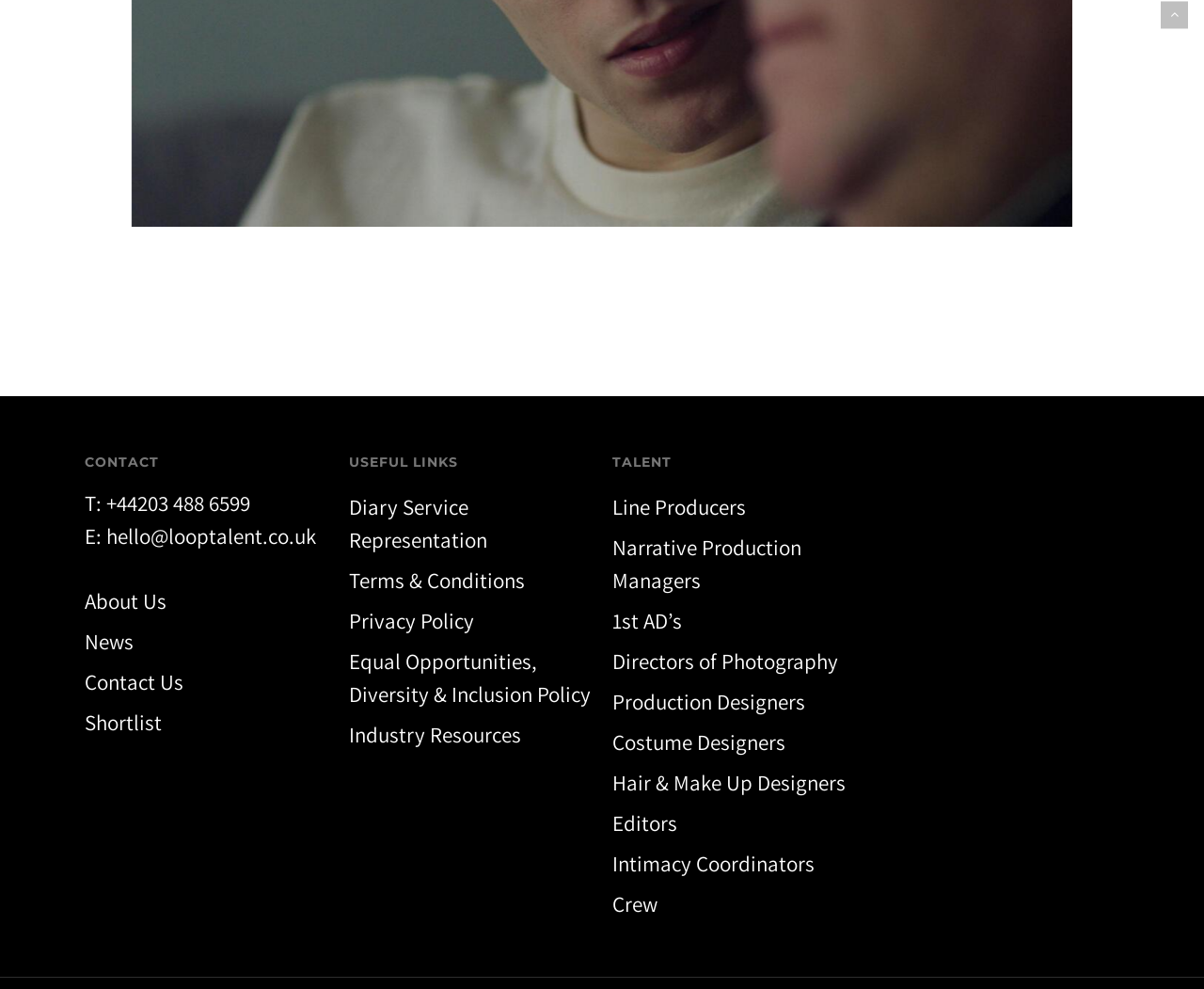Locate the UI element that matches the description News in the webpage screenshot. Return the bounding box coordinates in the format (top-left x, top-left y, bottom-right x, bottom-right y), with values ranging from 0 to 1.

[0.07, 0.633, 0.272, 0.666]